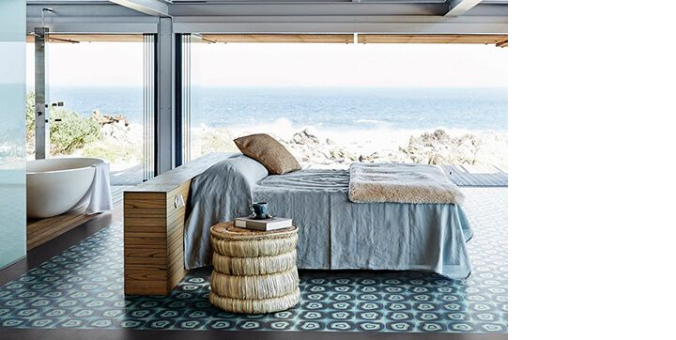What is the ambiance of the room?
Answer the question with a single word or phrase by looking at the picture.

Serenity and sophistication